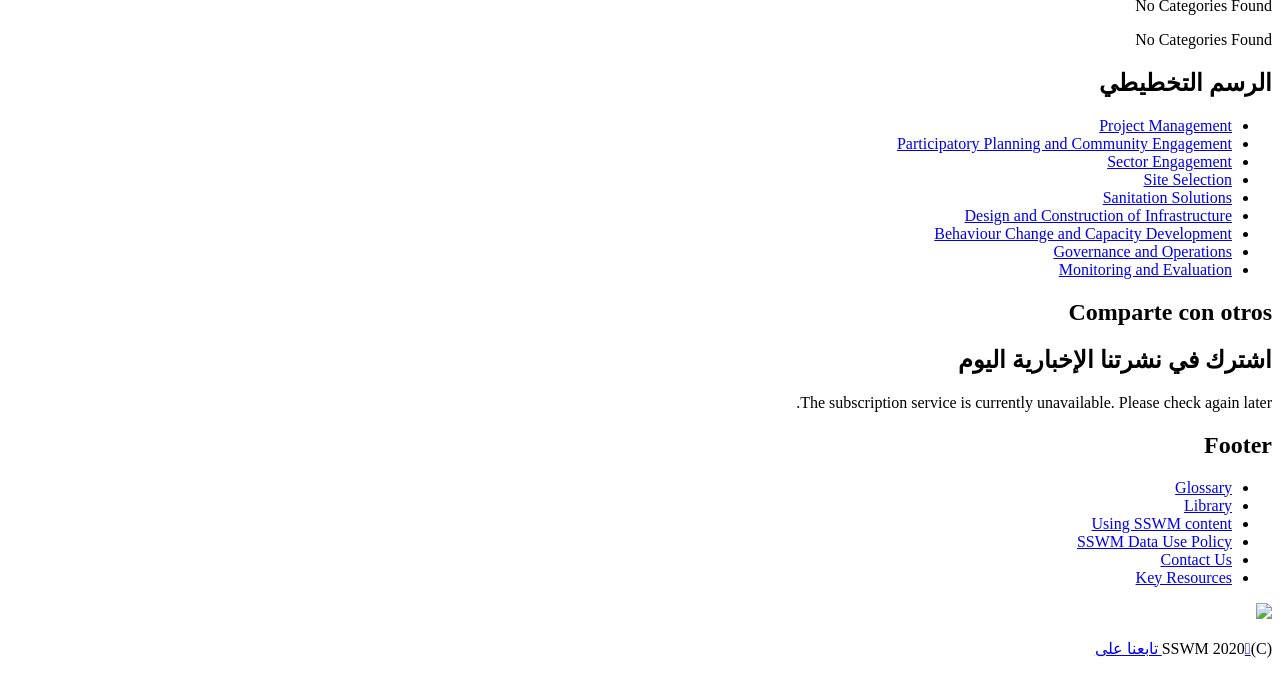From the image, can you give a detailed response to the question below:
What is the first link in the list?

The first link in the list is 'Project Management' which is located at the top of the list with a bounding box coordinate of [0.859, 0.174, 0.963, 0.199].